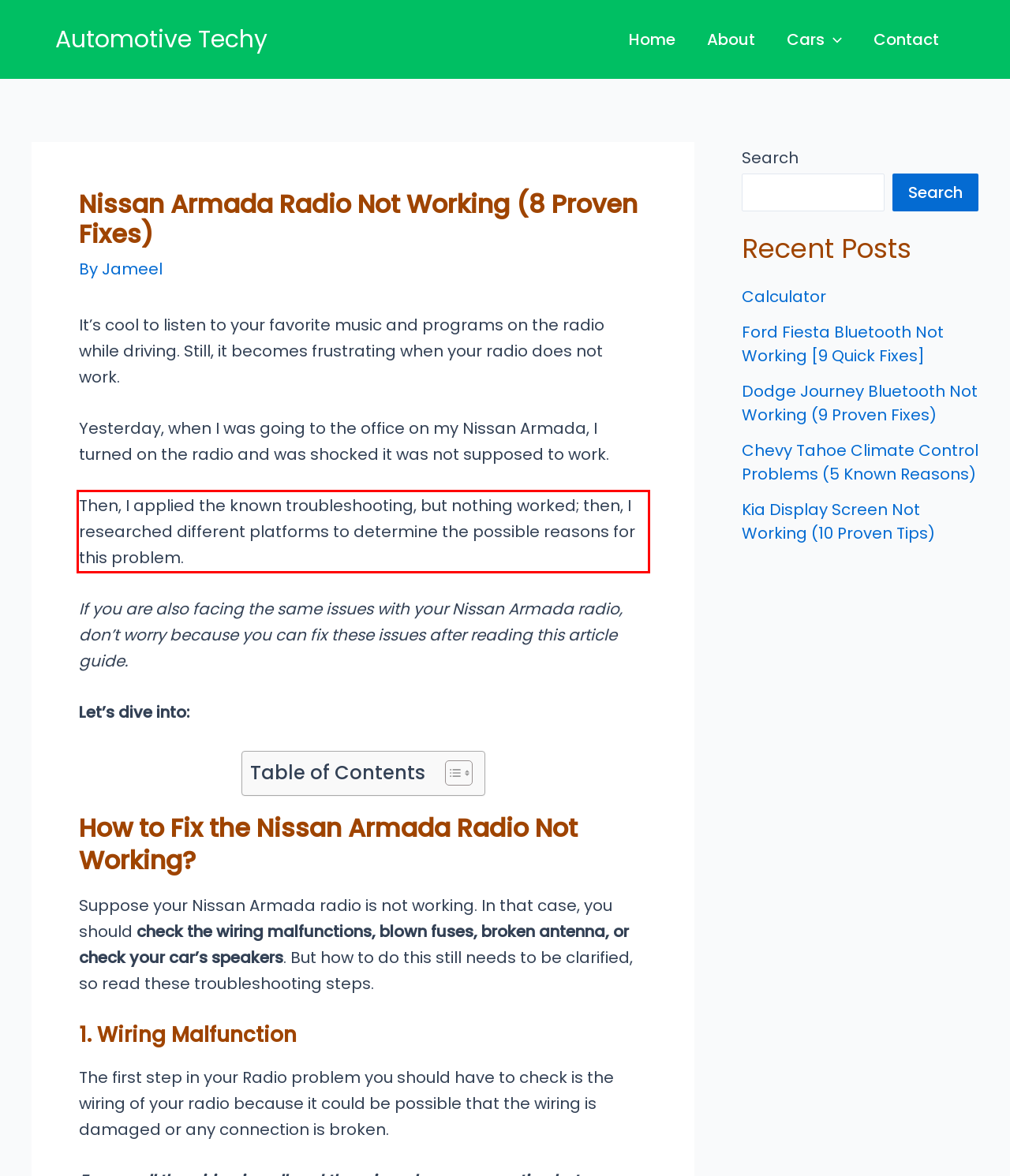Given the screenshot of a webpage, identify the red rectangle bounding box and recognize the text content inside it, generating the extracted text.

Then, I applied the known troubleshooting, but nothing worked; then, I researched different platforms to determine the possible reasons for this problem.